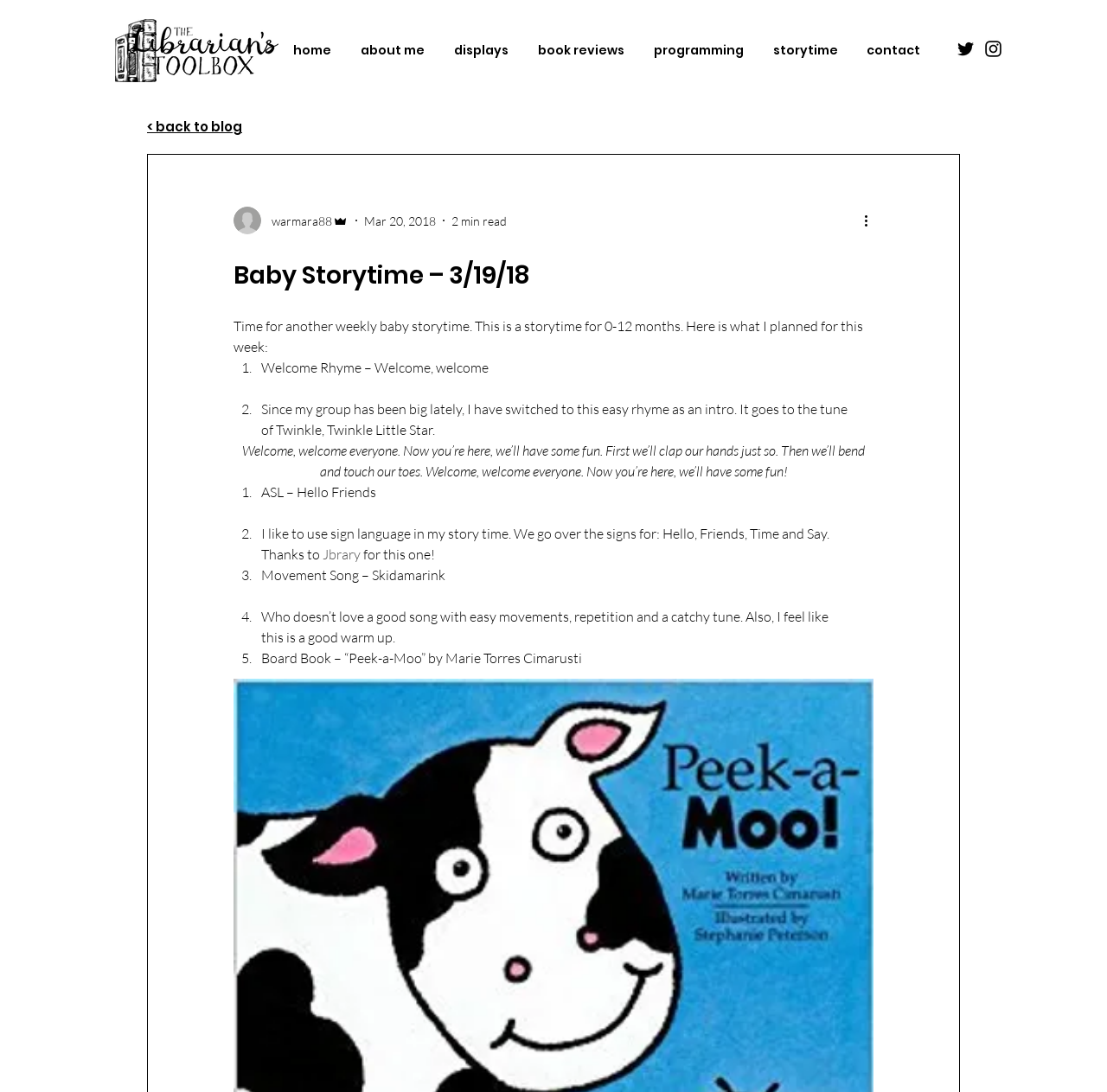Locate the bounding box of the UI element based on this description: "< back to blog". Provide four float numbers between 0 and 1 as [left, top, right, bottom].

[0.133, 0.109, 0.219, 0.124]